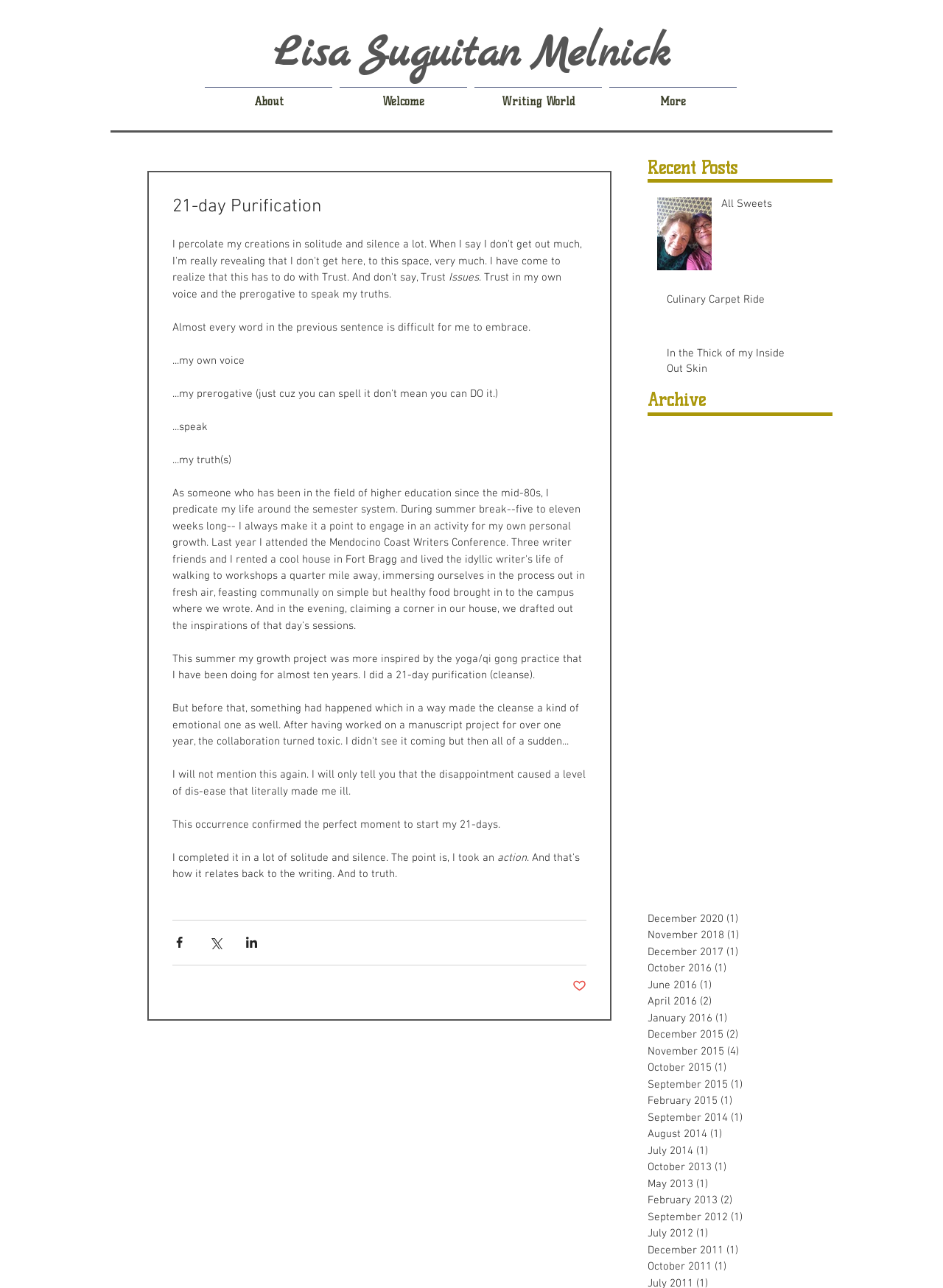Please identify the bounding box coordinates of the element I need to click to follow this instruction: "Click the 'About' link".

[0.213, 0.067, 0.356, 0.081]